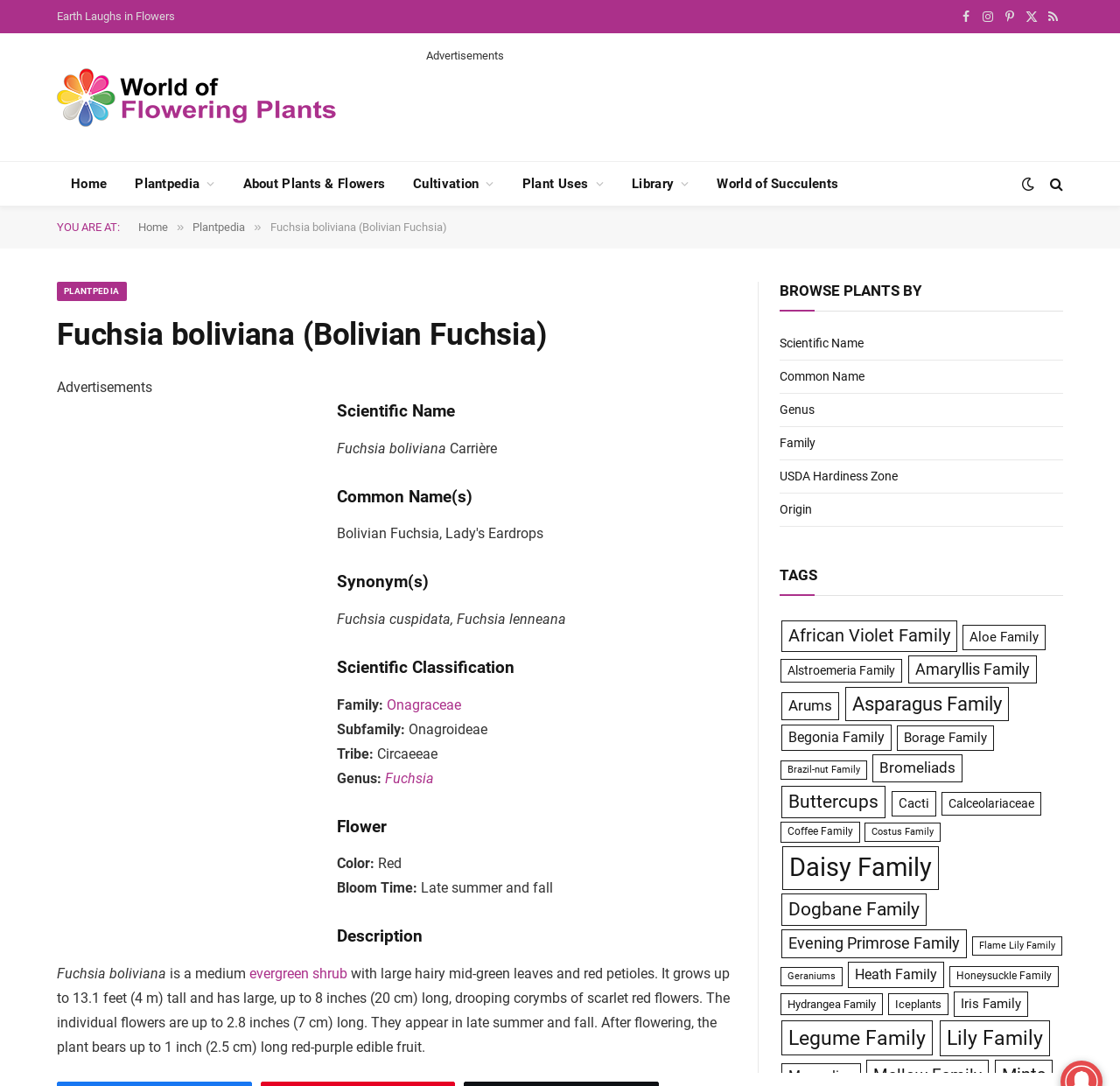Examine the image and give a thorough answer to the following question:
What is the family of the plant?

I found the answer by looking at the heading 'Scientific Classification' and the text below it, which says 'Family: Onagraceae'.